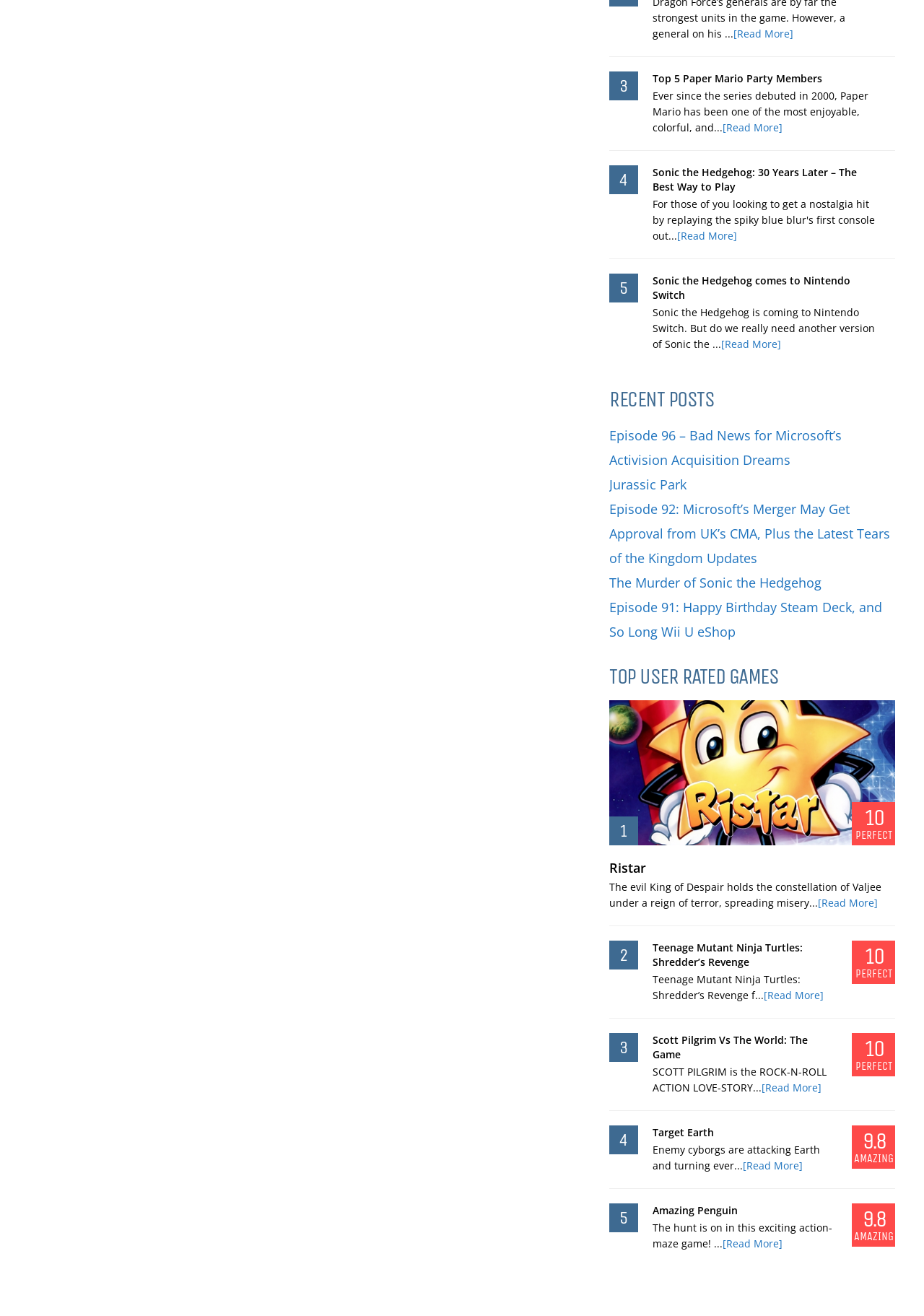How many user-rated games are listed?
Relying on the image, give a concise answer in one word or a brief phrase.

5